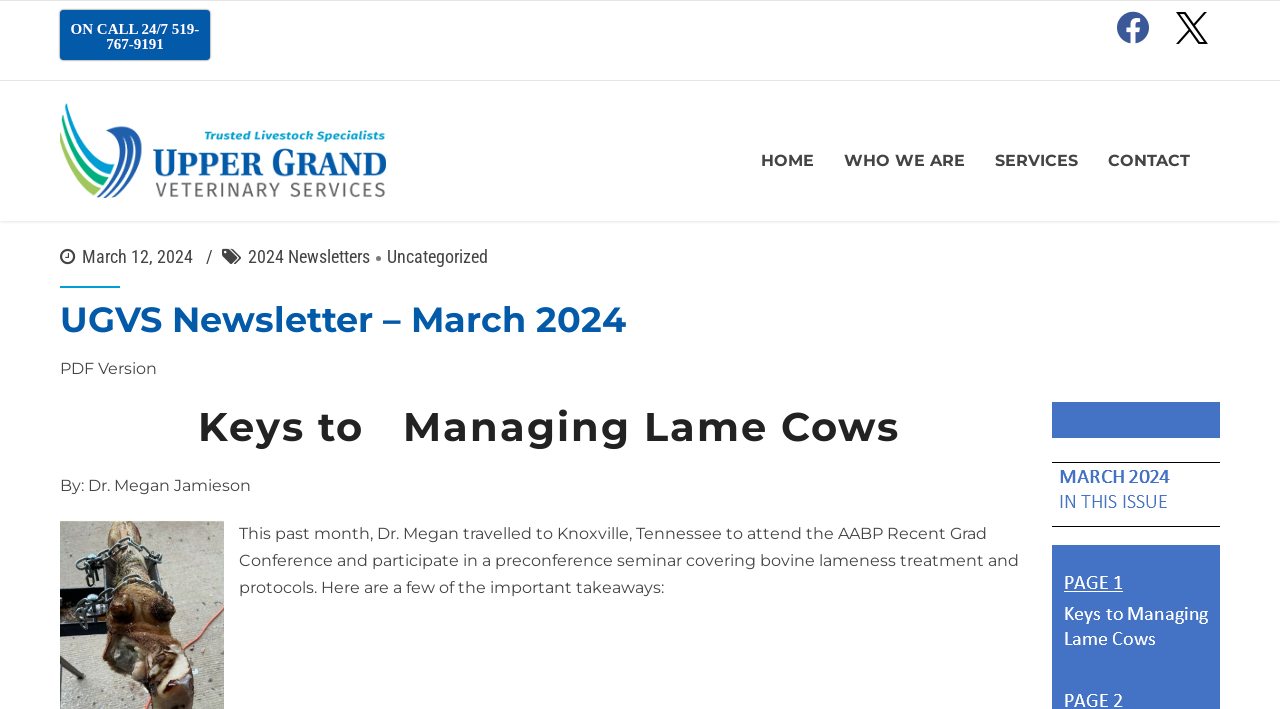Could you determine the bounding box coordinates of the clickable element to complete the instruction: "Read the March 2024 newsletter"? Provide the coordinates as four float numbers between 0 and 1, i.e., [left, top, right, bottom].

[0.047, 0.42, 0.489, 0.481]